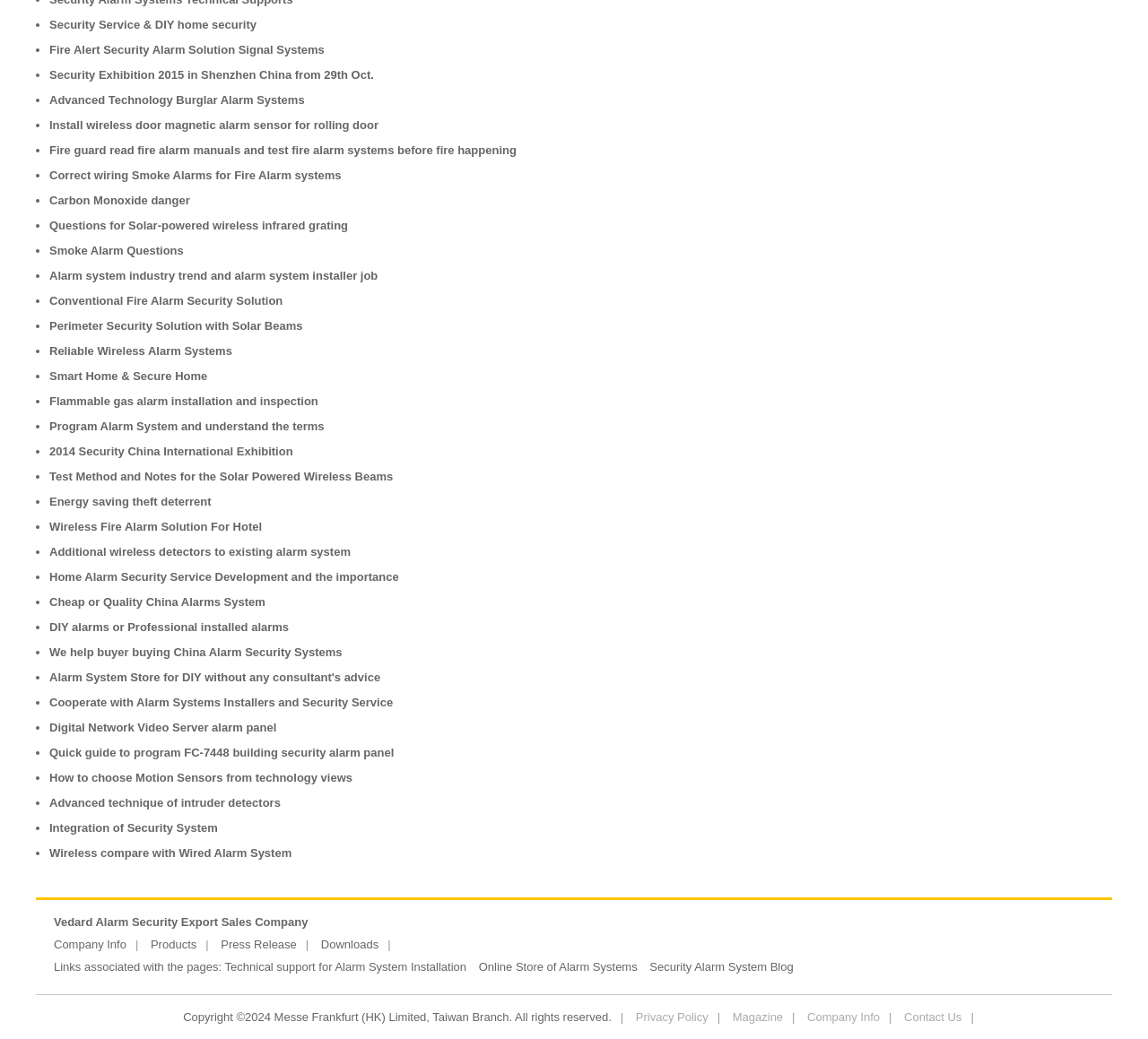Using the information in the image, could you please answer the following question in detail:
What is the company name?

The company name is located at the top of the webpage, in a static text element with a bounding box coordinate of [0.047, 0.881, 0.268, 0.894].